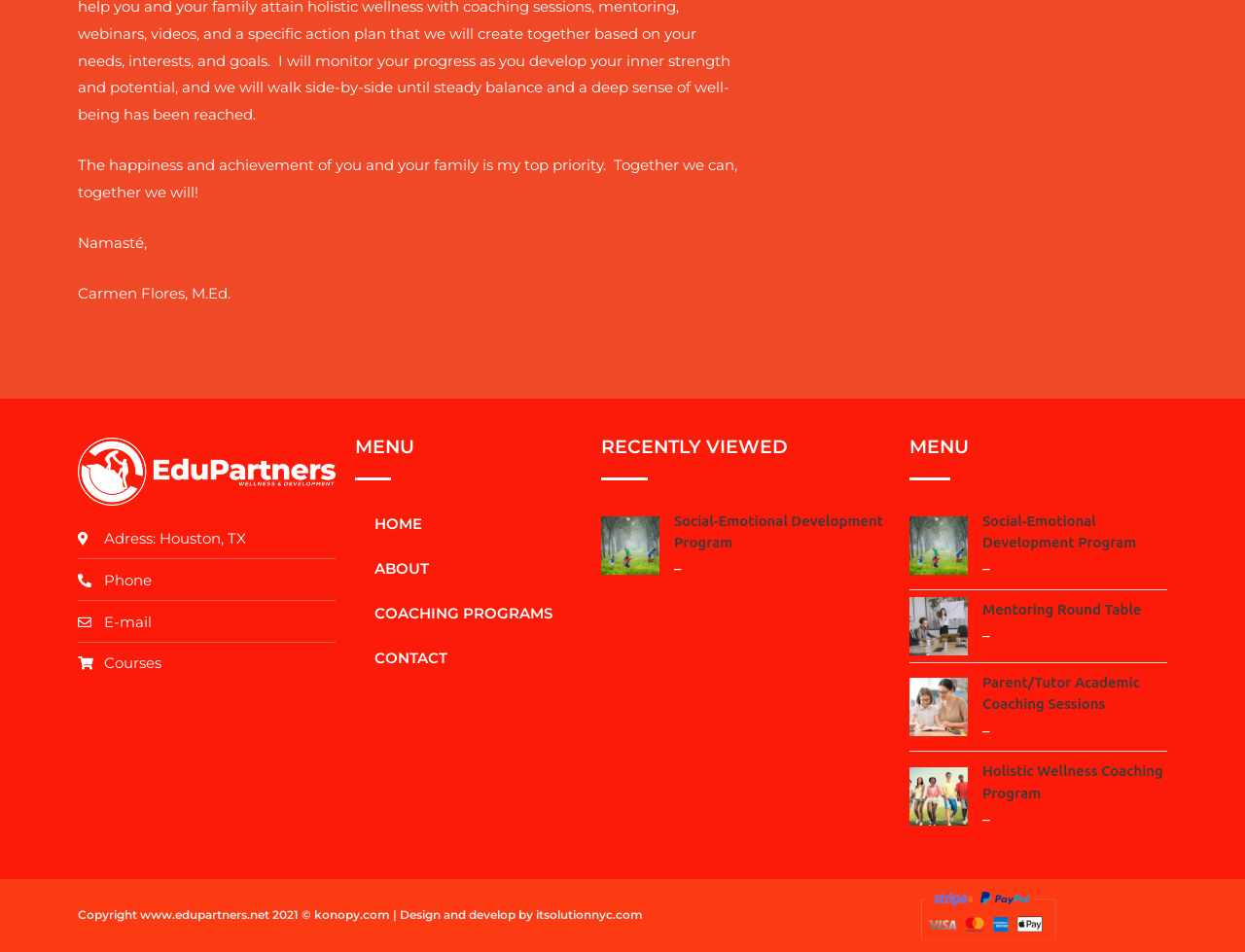Using the given description, provide the bounding box coordinates formatted as (top-left x, top-left y, bottom-right x, bottom-right y), with all values being floating point numbers between 0 and 1. Description: nerdnite wellington

None